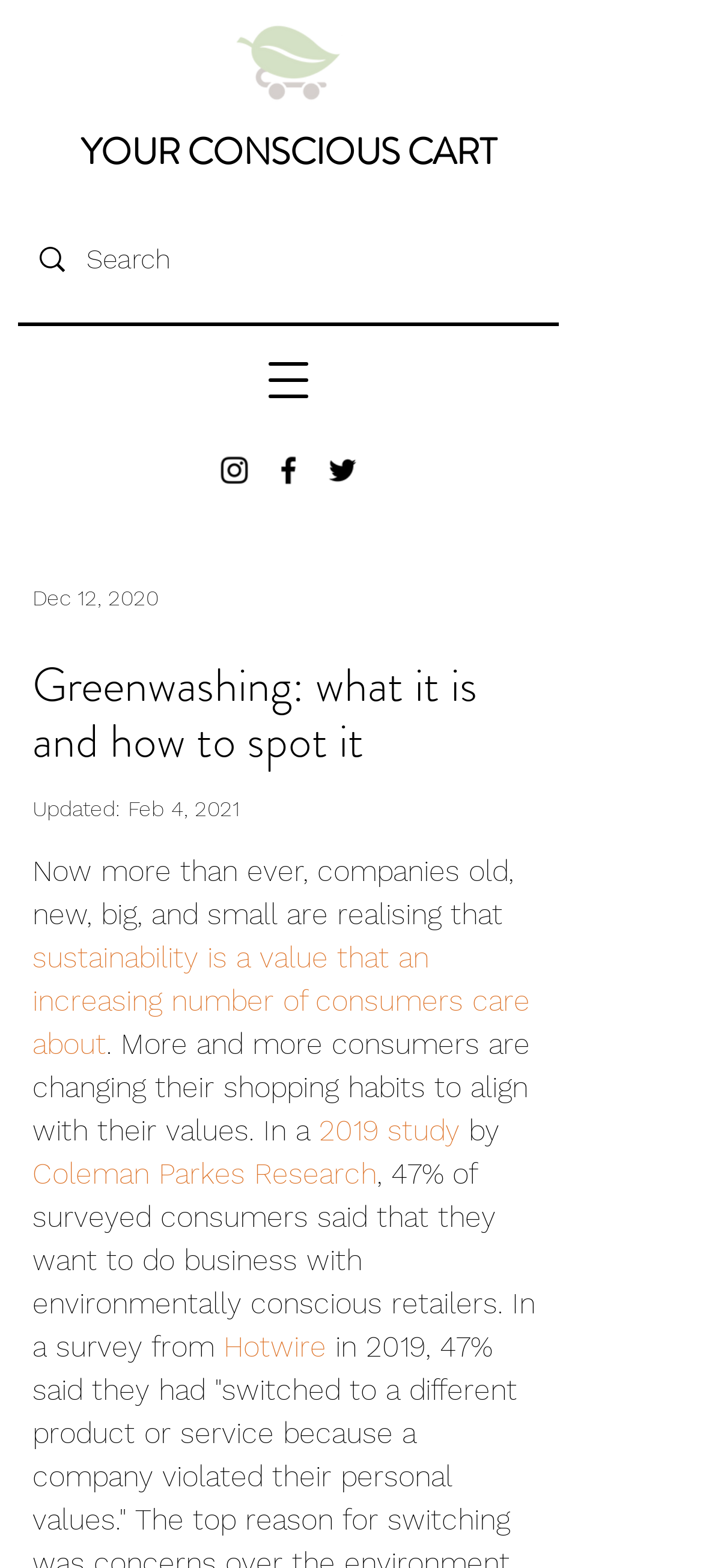Please identify the bounding box coordinates of the area that needs to be clicked to follow this instruction: "Learn more about 2019 study".

[0.454, 0.711, 0.654, 0.732]